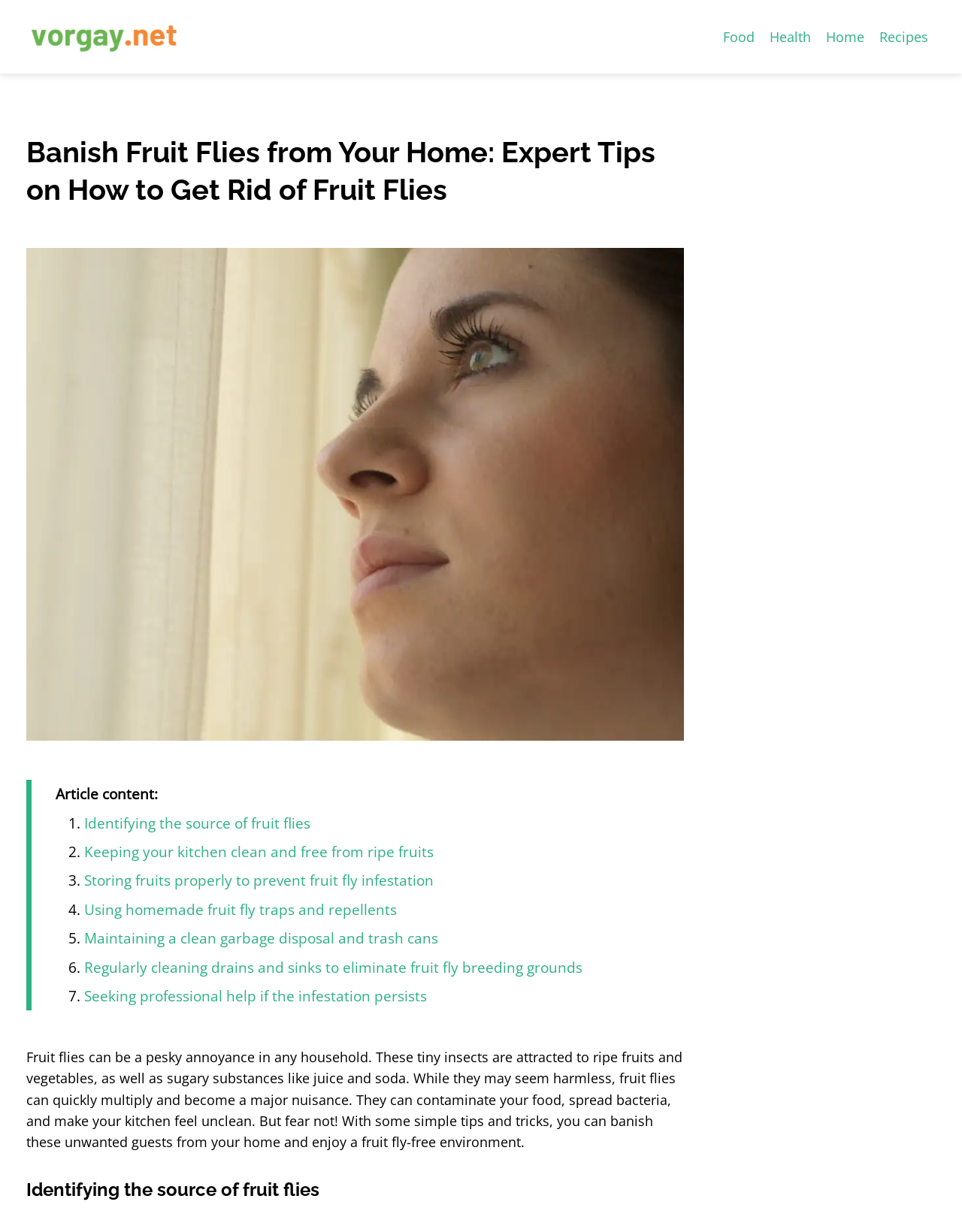Please identify the bounding box coordinates of the clickable element to fulfill the following instruction: "Read the article content". The coordinates should be four float numbers between 0 and 1, i.e., [left, top, right, bottom].

[0.058, 0.636, 0.164, 0.652]